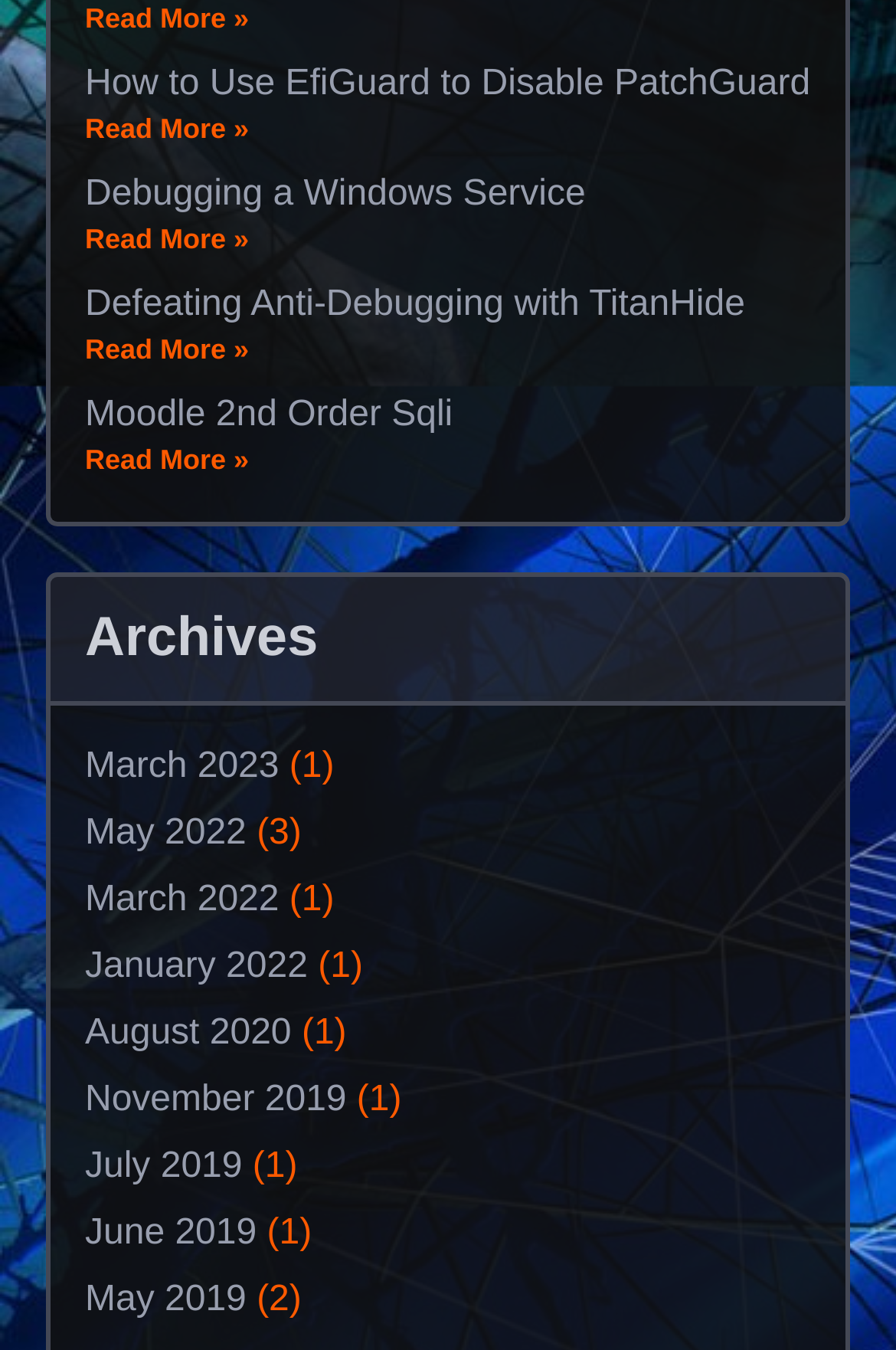How many 'Read More' links are there?
Answer with a single word or phrase by referring to the visual content.

4